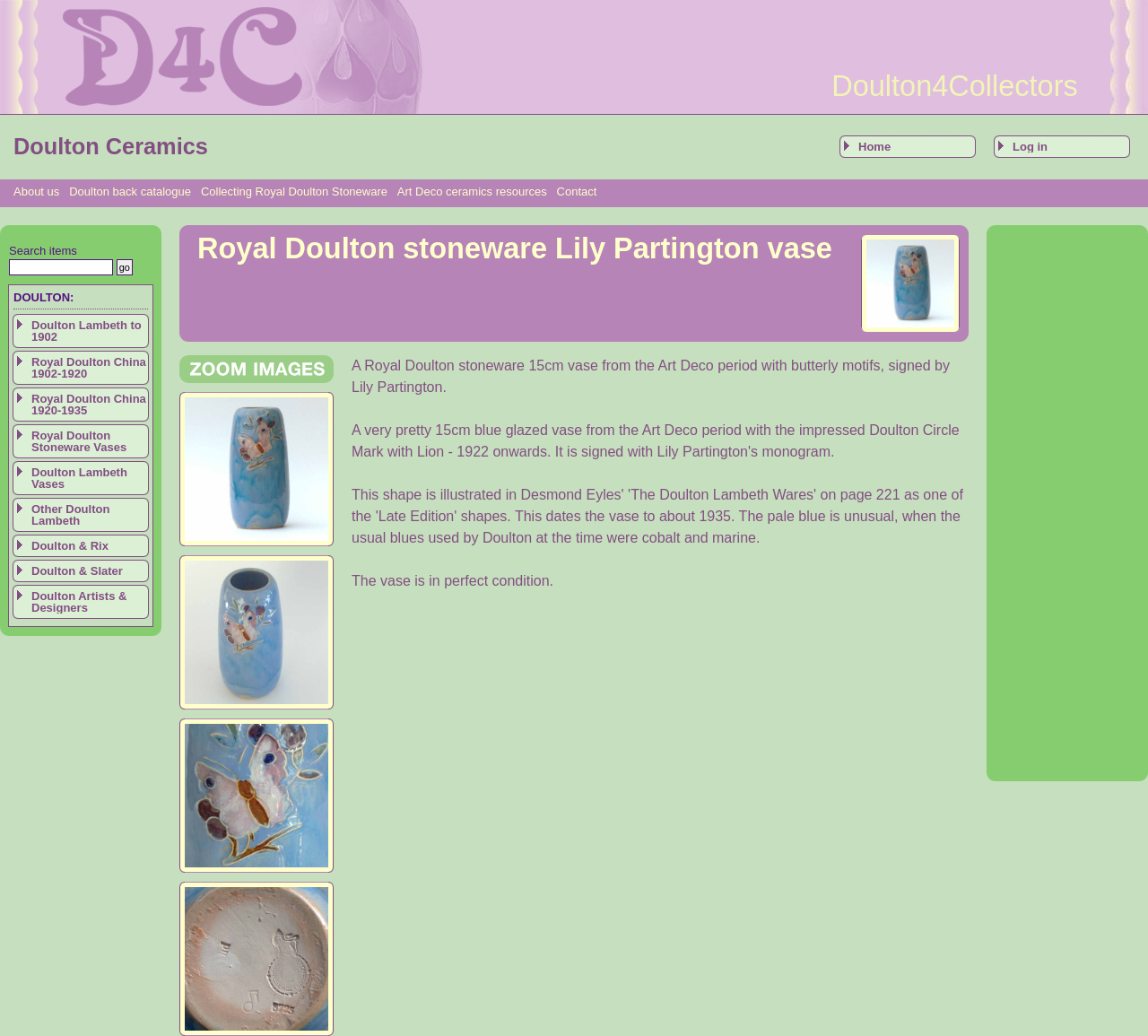Provide the bounding box coordinates for the UI element described in this sentence: "Collecting Royal Doulton Stoneware". The coordinates should be four float values between 0 and 1, i.e., [left, top, right, bottom].

[0.175, 0.179, 0.338, 0.192]